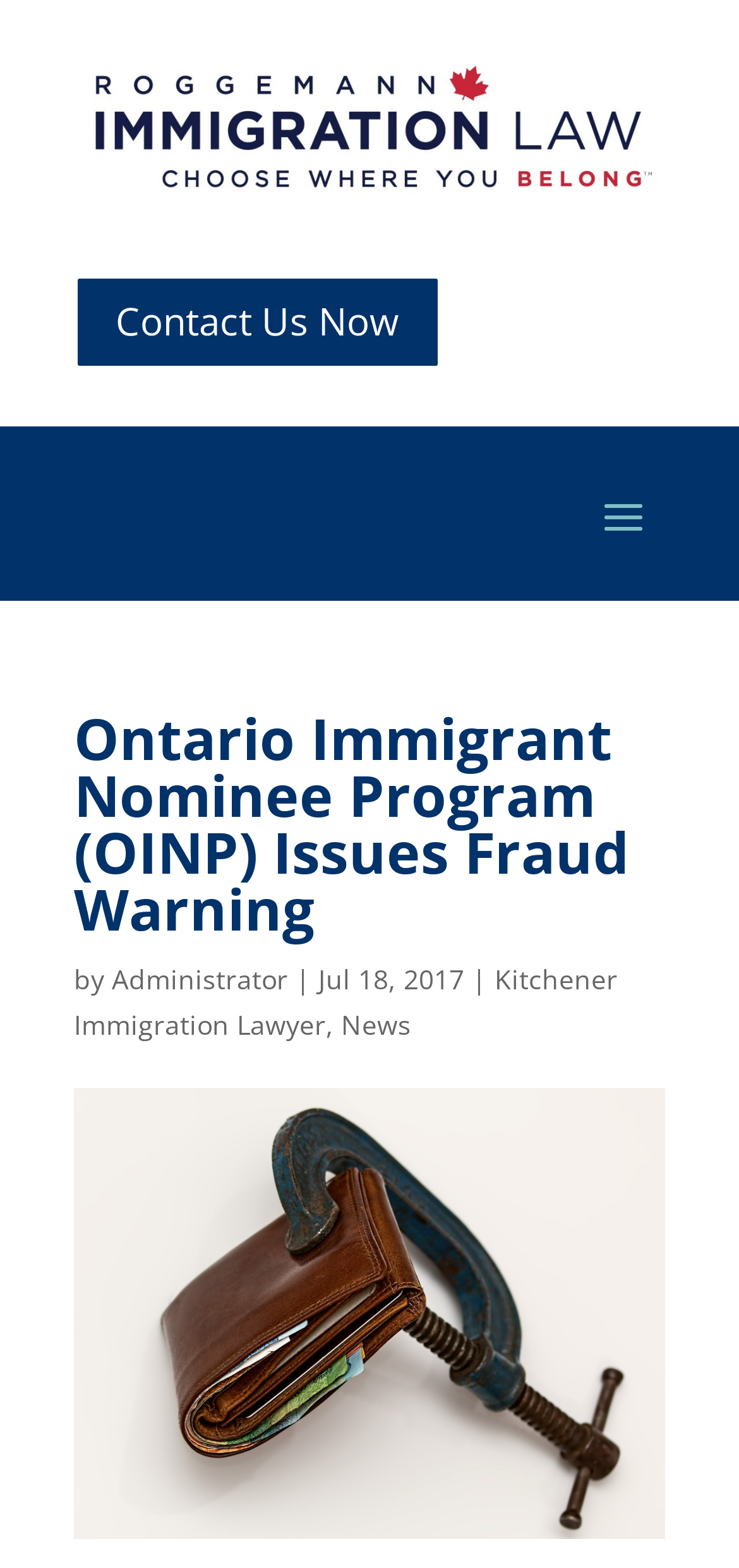What is the profession of the person mentioned in the article?
Answer the question with detailed information derived from the image.

I found the answer by looking at the link element with the text 'Kitchener Immigration Lawyer' at coordinates [0.1, 0.613, 0.836, 0.665]. This element is a child of the root element and is likely to be the profession of the person mentioned in the article.